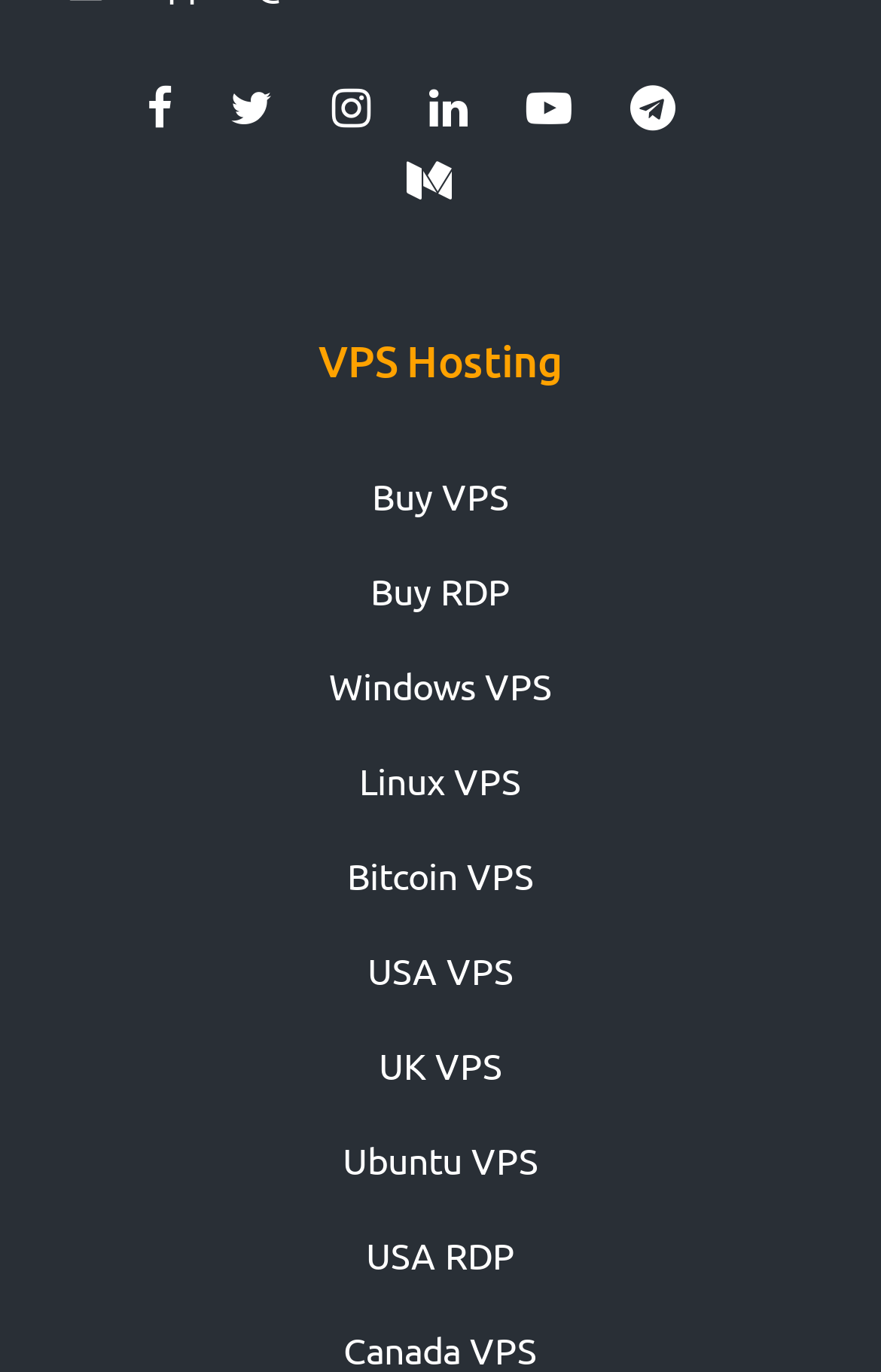Find the bounding box coordinates for the HTML element described in this sentence: "aria-label="Toggle navigation"". Provide the coordinates as four float numbers between 0 and 1, in the format [left, top, right, bottom].

None